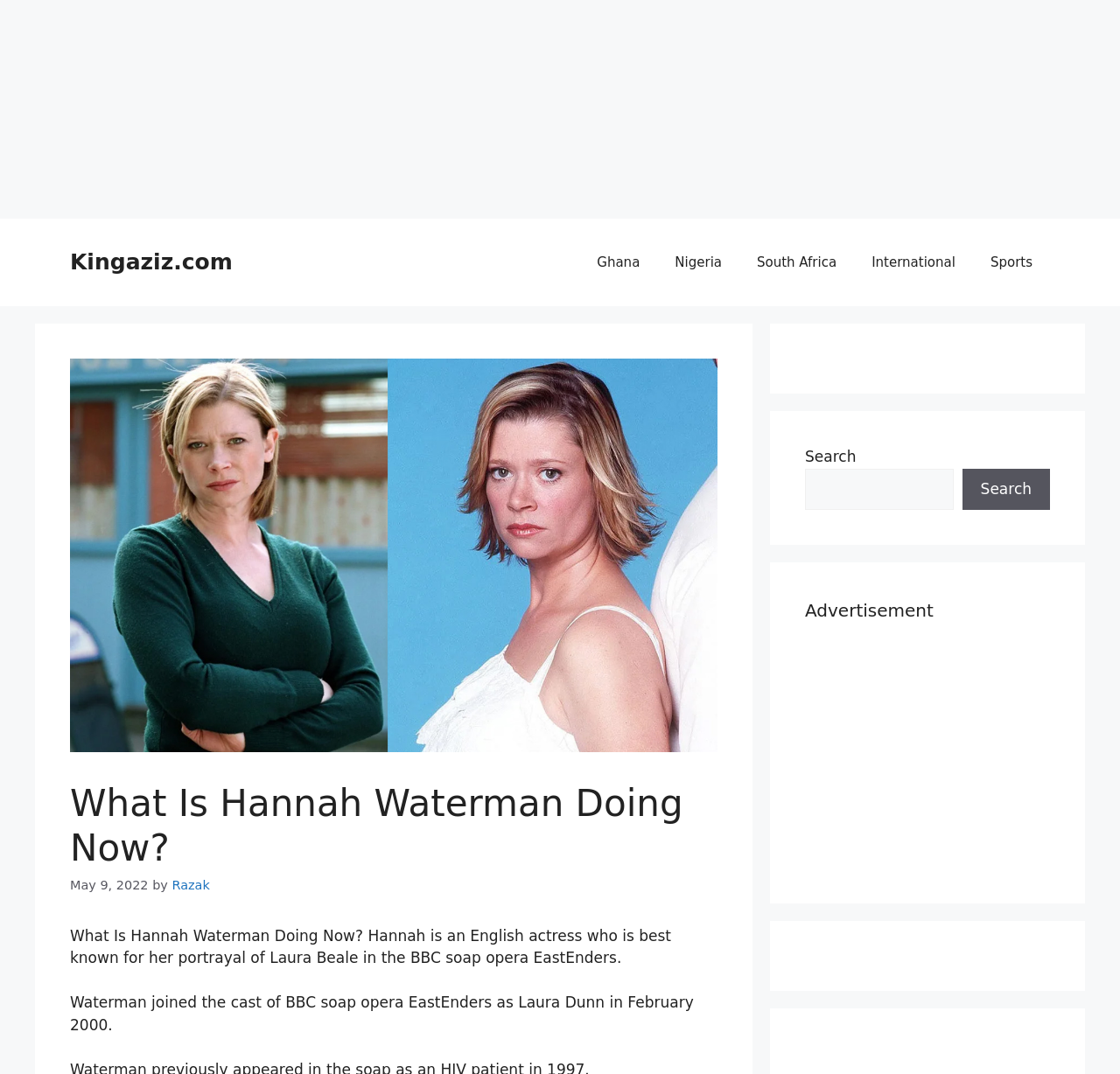Please provide the main heading of the webpage content.

What Is Hannah Waterman Doing Now?